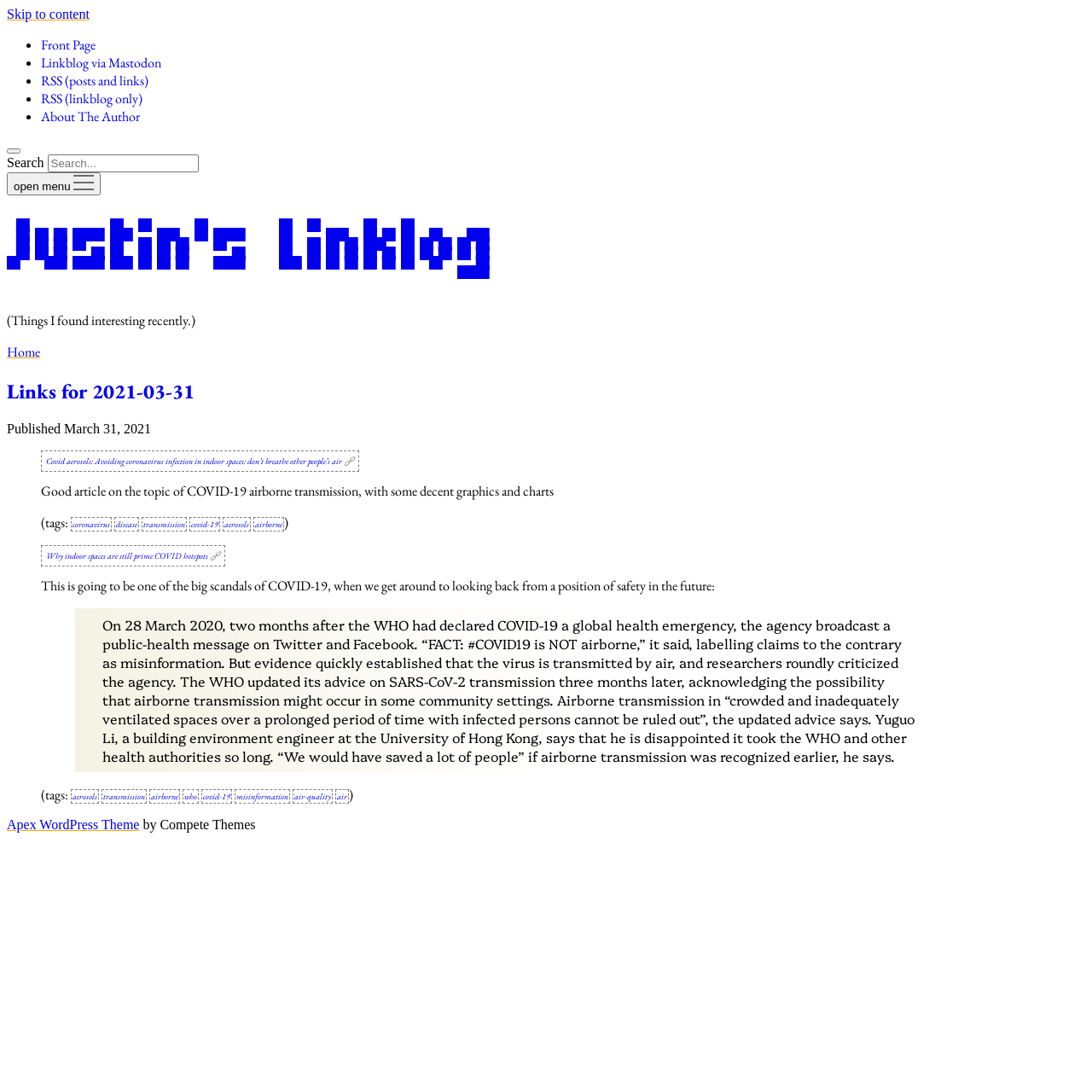Locate the bounding box coordinates of the area that needs to be clicked to fulfill the following instruction: "Check the about the author page". The coordinates should be in the format of four float numbers between 0 and 1, namely [left, top, right, bottom].

[0.038, 0.098, 0.128, 0.115]